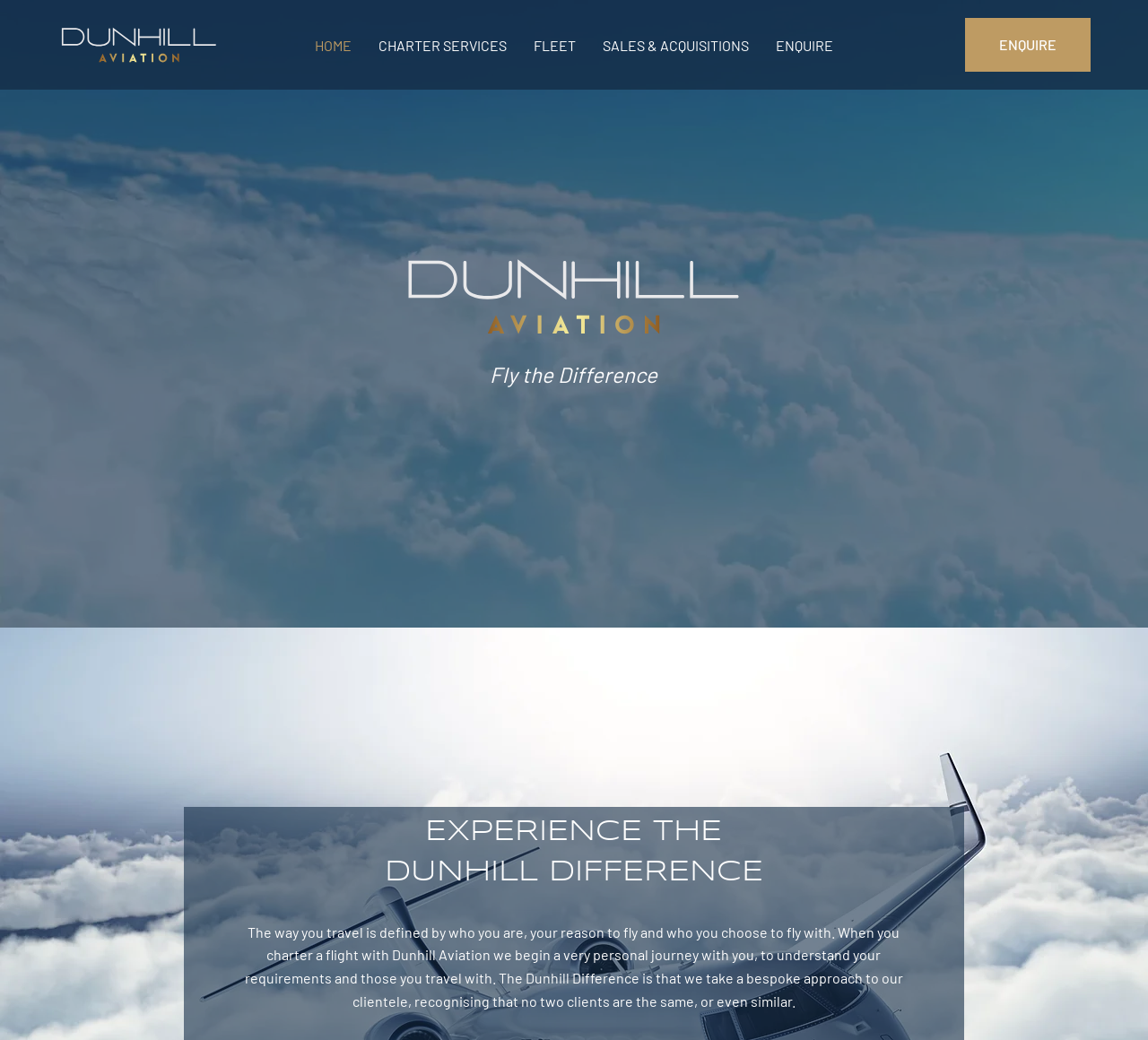How many enquiry links are there?
Give a detailed response to the question by analyzing the screenshot.

I found two links with the text 'ENQUIRE', one in the navigation section and another at the bottom of the webpage, with bounding box coordinates [0.664, 0.024, 0.738, 0.062] and [0.841, 0.017, 0.95, 0.069] respectively.